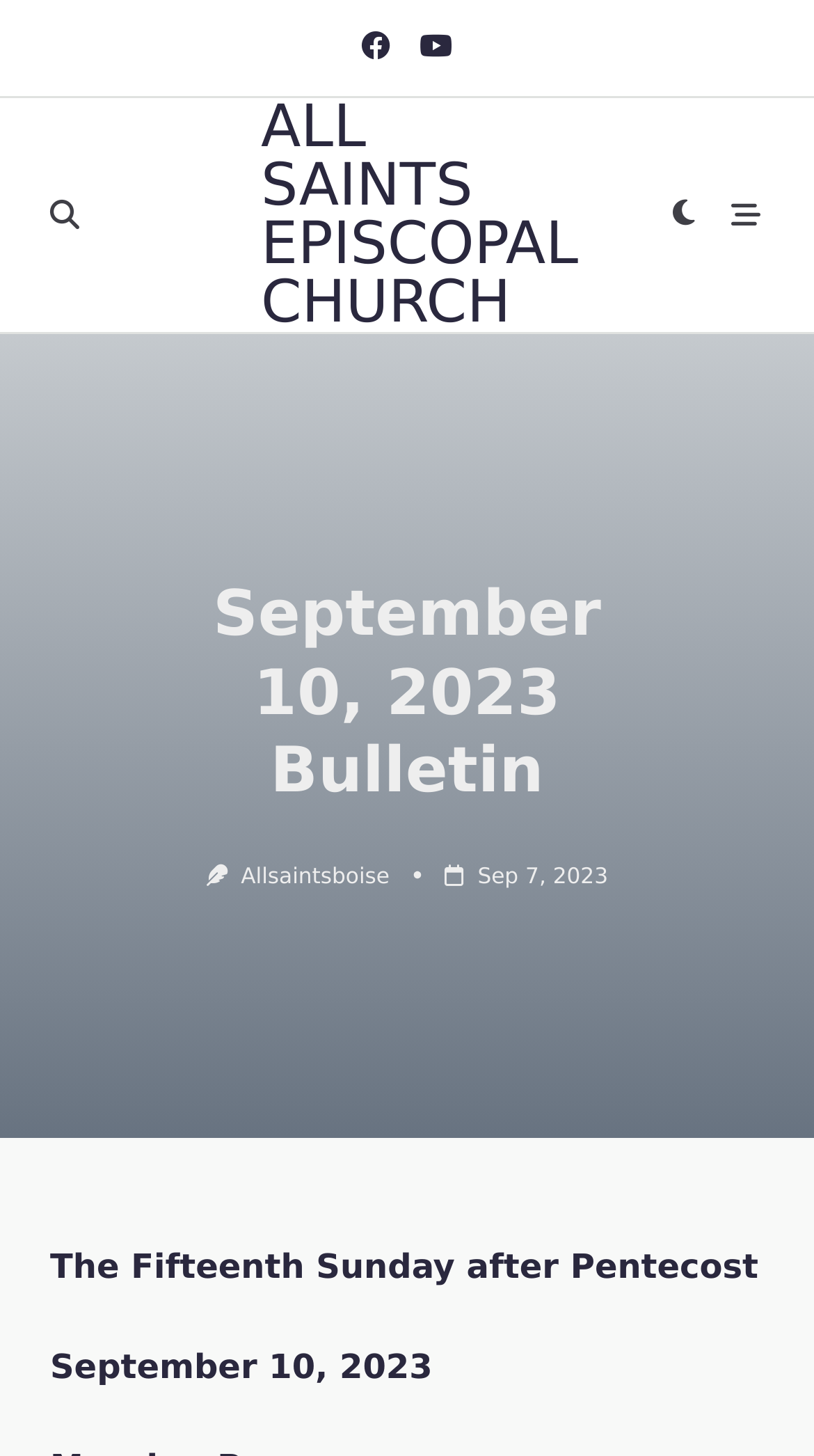What is the name of the church?
Utilize the image to construct a detailed and well-explained answer.

I found the answer by looking at the link element with the text 'ALL SAINTS EPISCOPAL CHURCH' which is likely to be the name of the church.